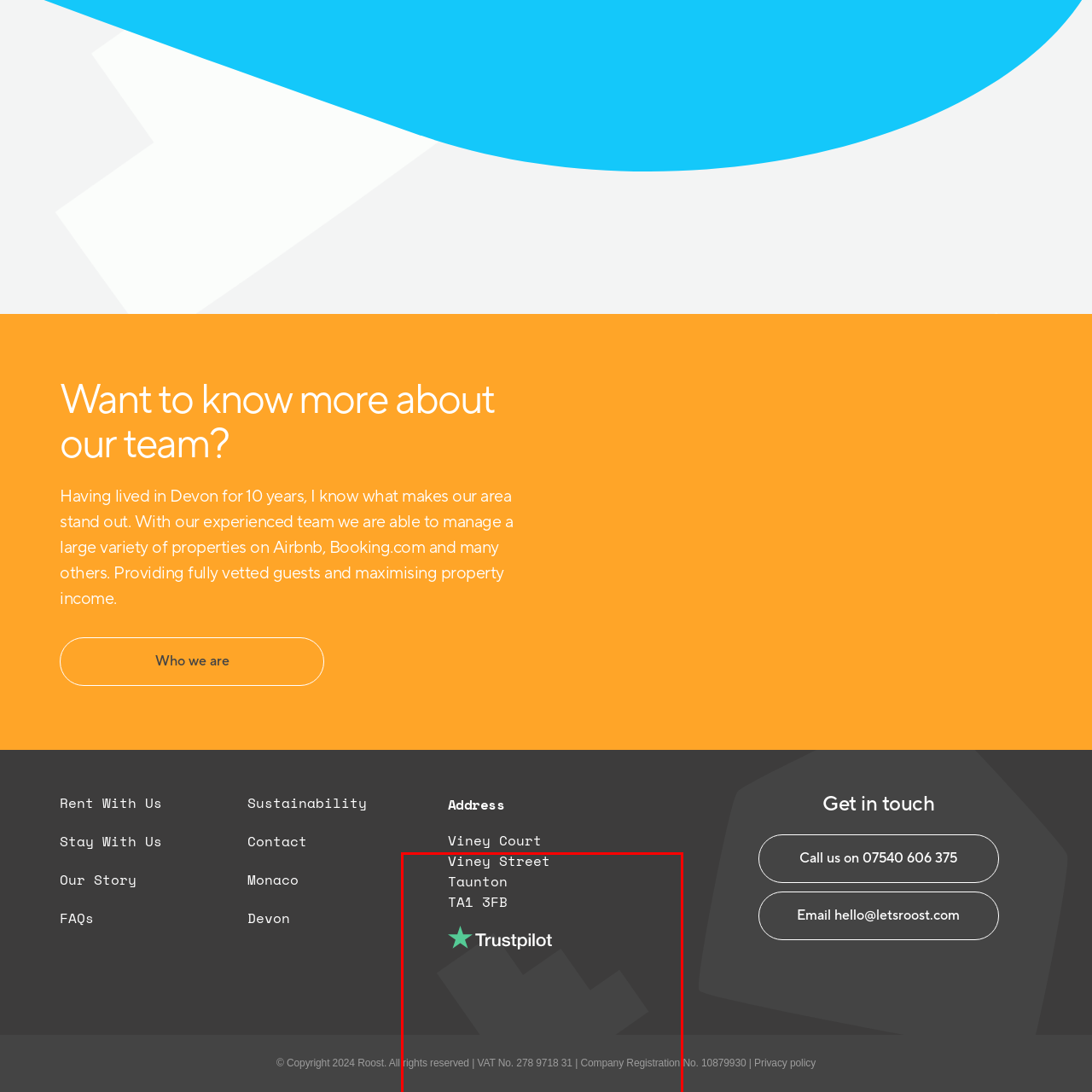Take a close look at the image outlined by the red bounding box and give a detailed response to the subsequent question, with information derived from the image: What is the purpose of the green star icon?

The green star icon is situated next to the word 'Trustpilot', which suggests a connection to customer reviews or ratings. The presence of this icon implies that the company has a Trustpilot profile, where customers can leave reviews and ratings, and the company can showcase its credibility and reputation.